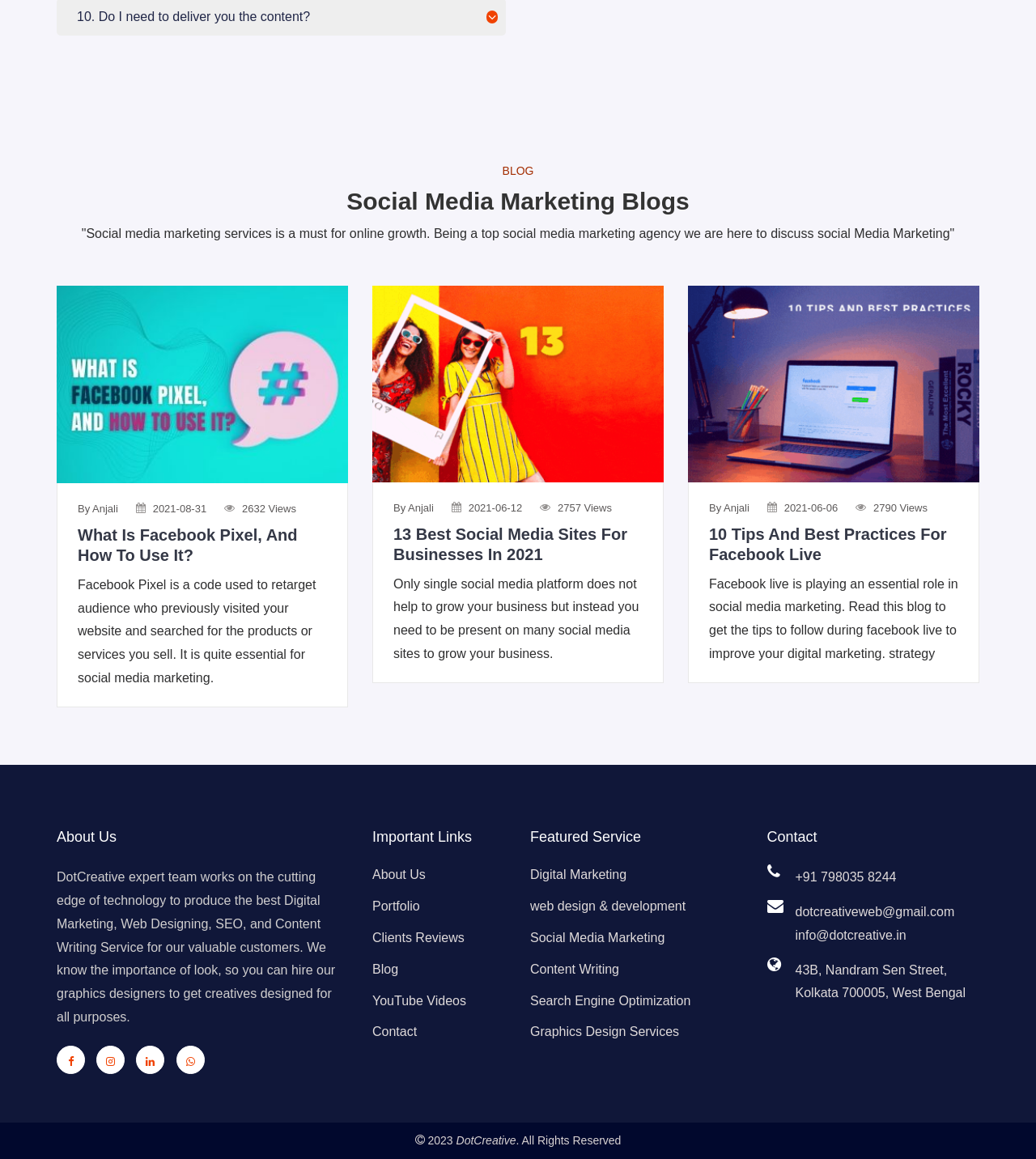By analyzing the image, answer the following question with a detailed response: What is the year of copyright for DotCreative?

The answer can be found at the bottom of the webpage, where it is mentioned that '2023 DotCreative. All Rights Reserved'.